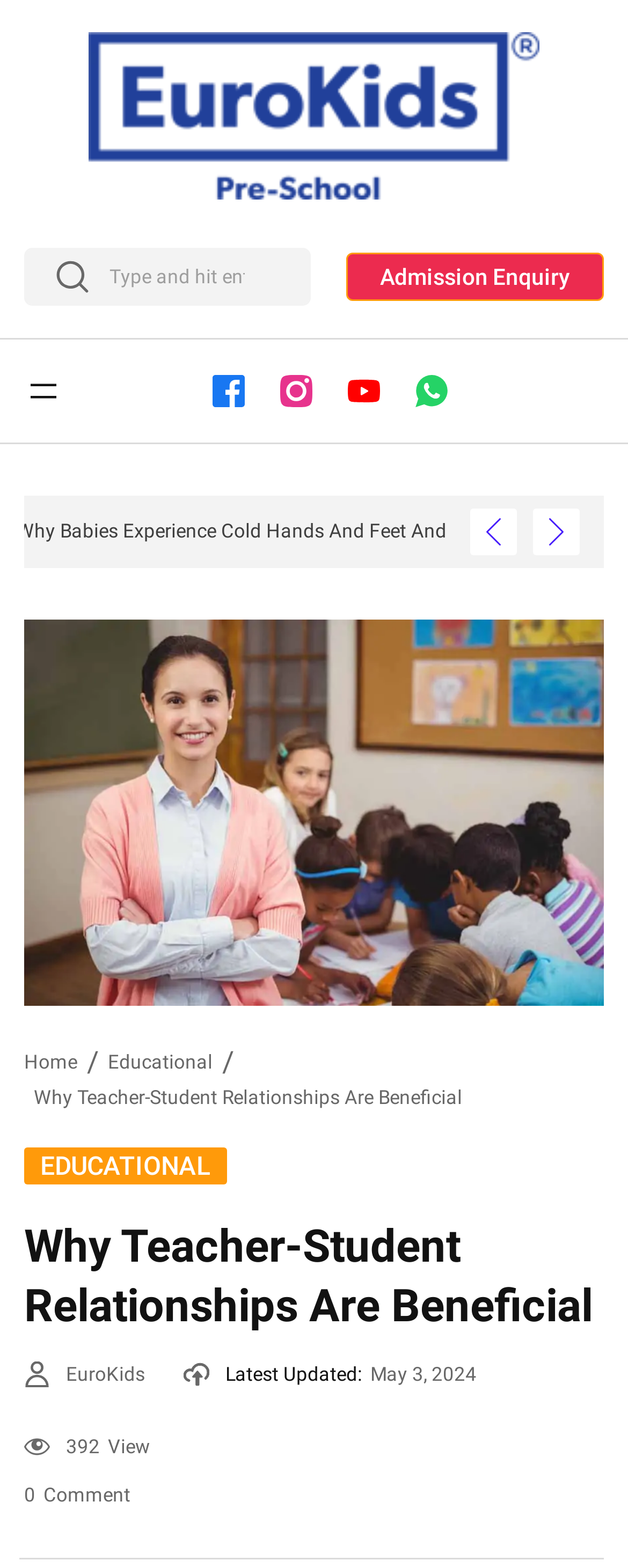Determine the bounding box coordinates of the UI element described by: "placeholder="Type and hit enter..."".

[0.038, 0.158, 0.494, 0.195]